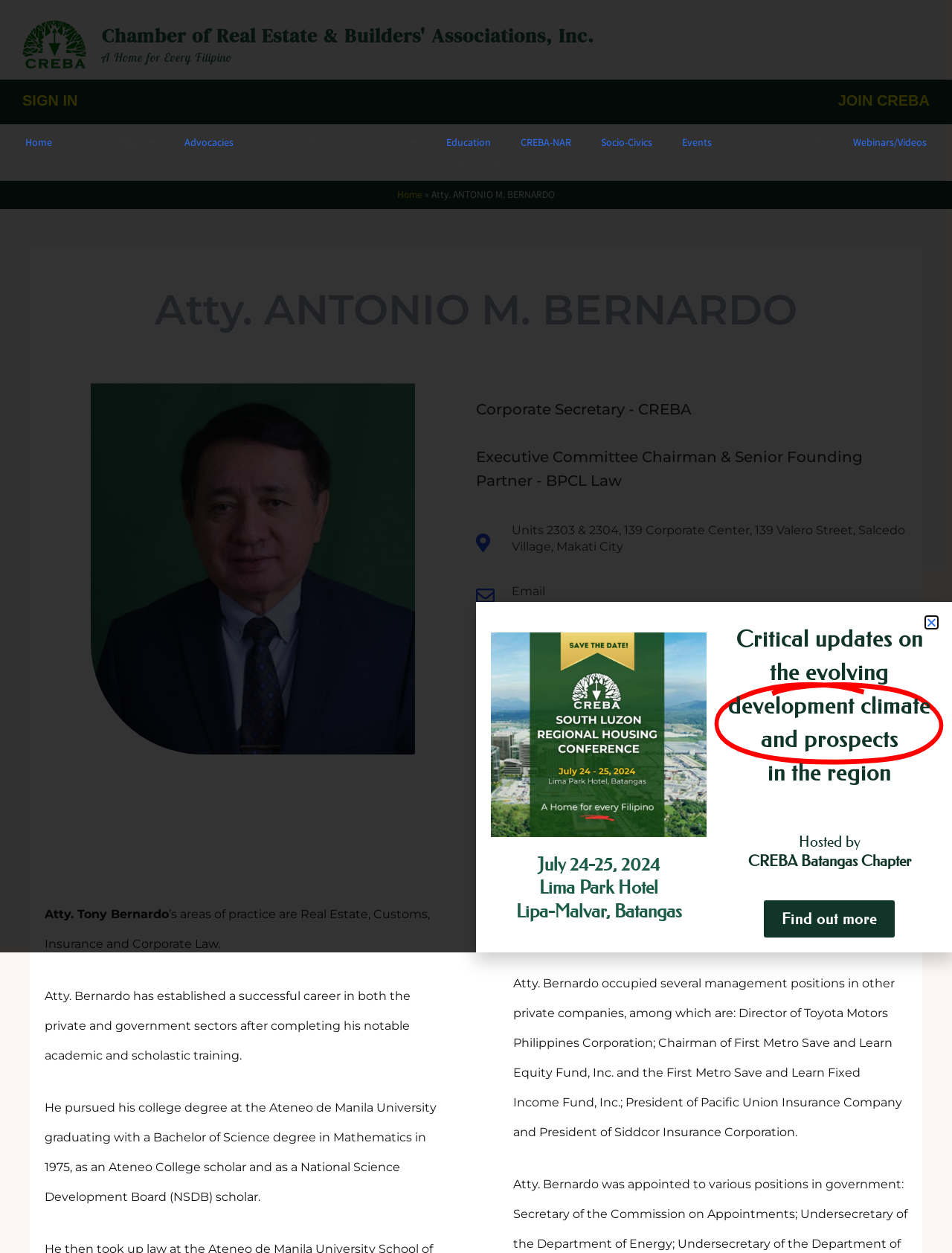Determine the bounding box coordinates of the area to click in order to meet this instruction: "Search for something".

None